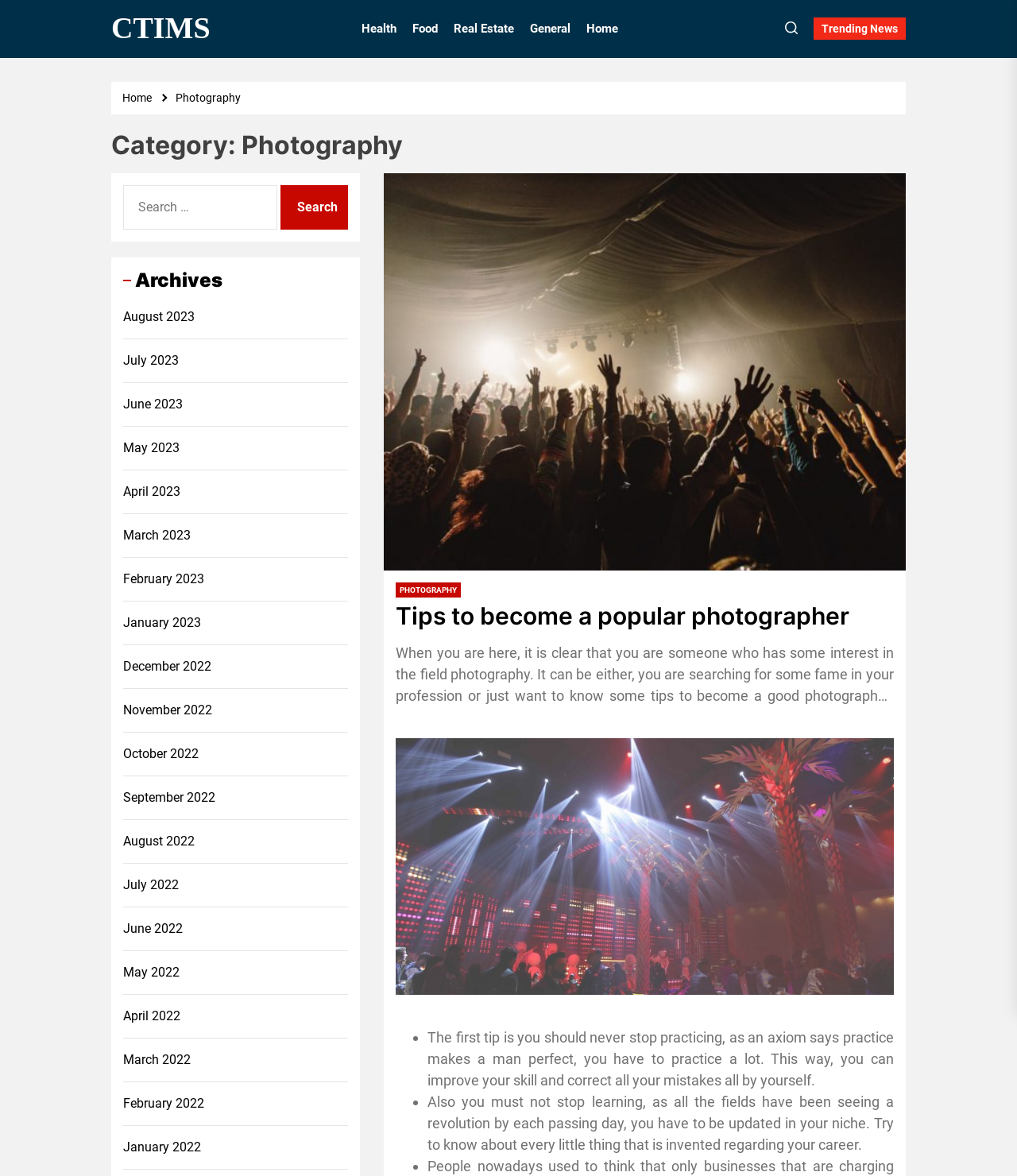How many months are listed in the Archives section?
Please provide a single word or phrase as your answer based on the image.

12